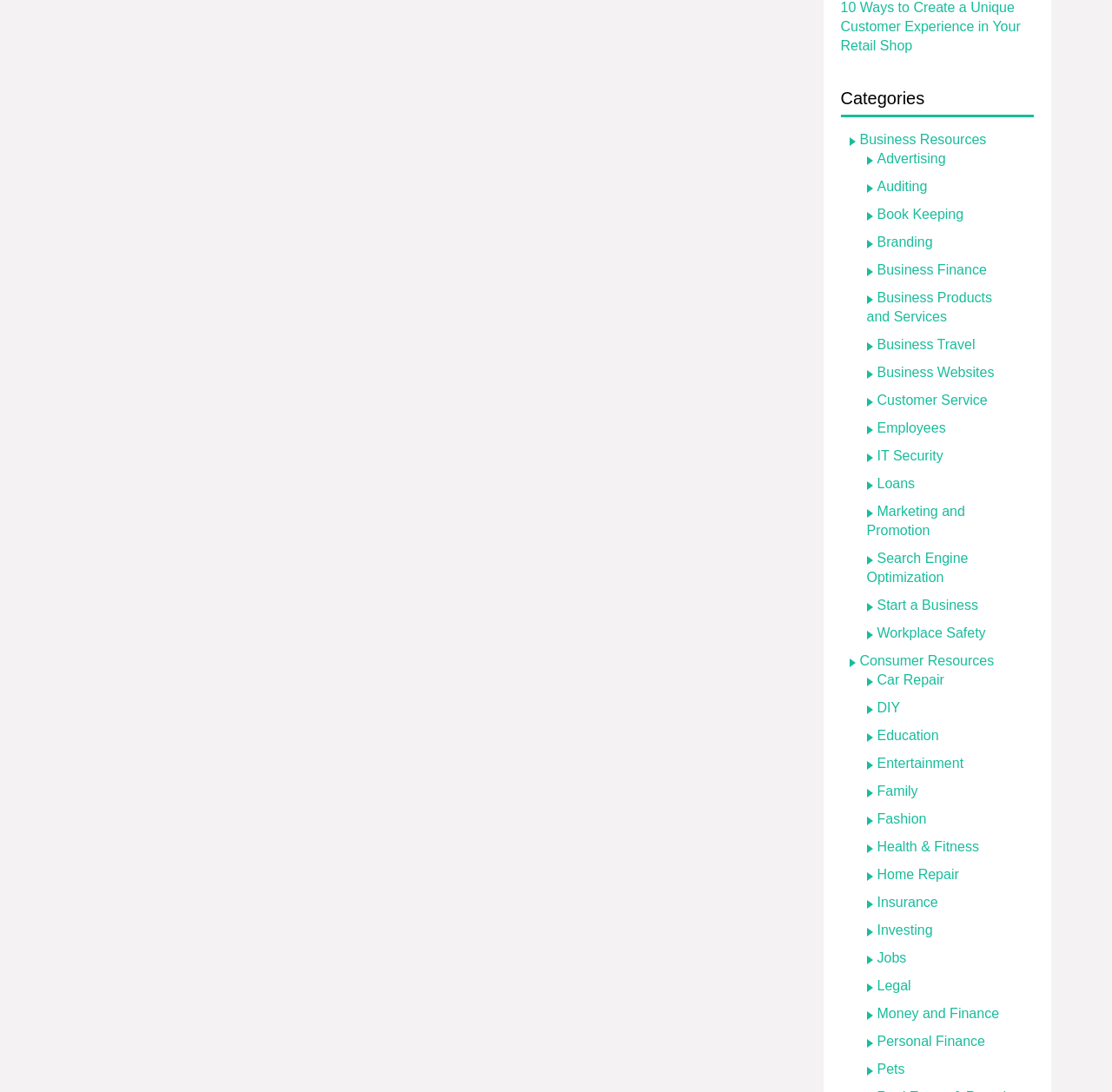Answer the following query concisely with a single word or phrase:
What is the category that comes after 'Business Finance'?

Business Products and Services